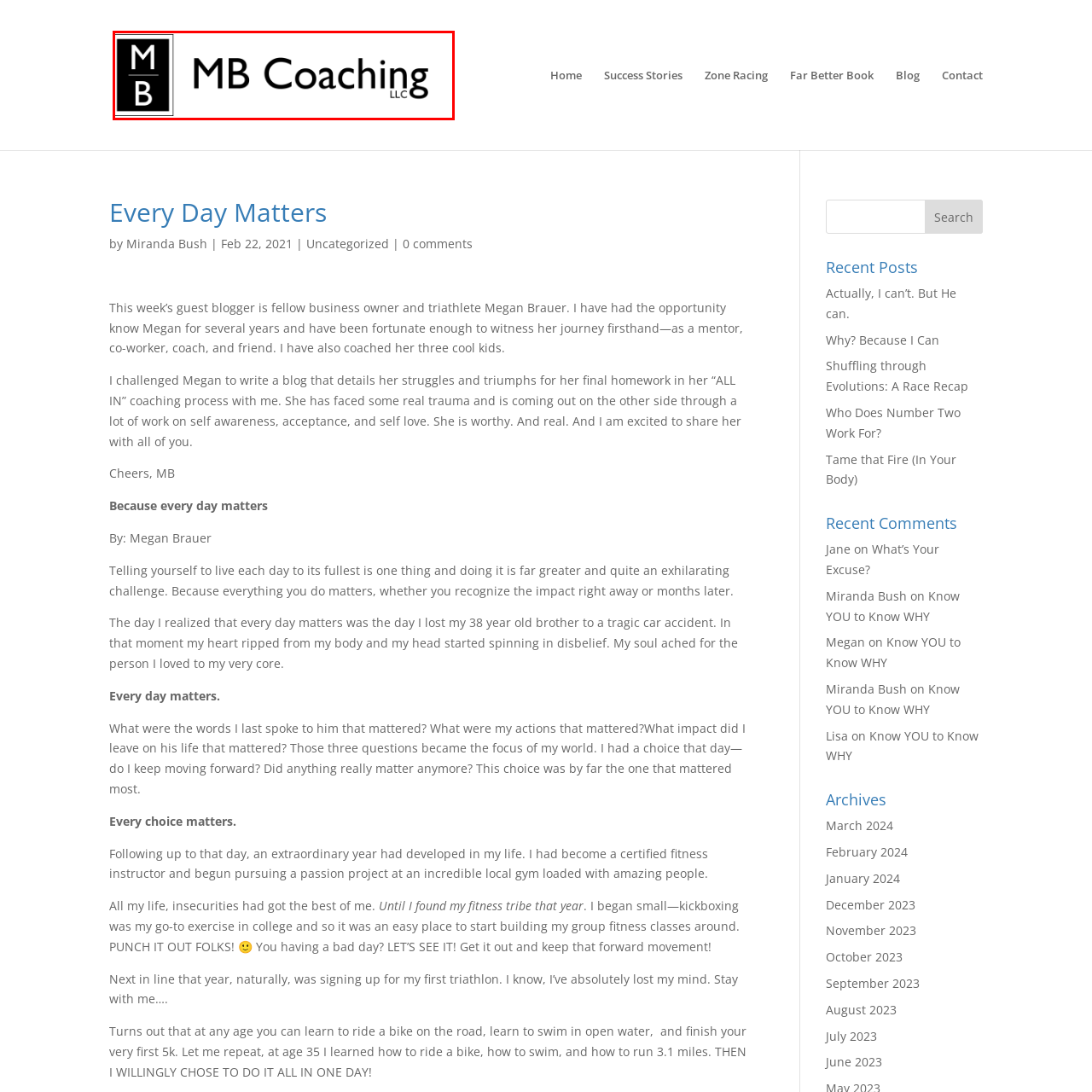Thoroughly describe the scene captured inside the red-bordered section of the image.

The image displays the logo for MB Coaching, featuring a stylized representation of the letters "M" and "B" in a modern, monochromatic design. Below the emblematic letters is the full name "MB Coaching," accompanied by "LLC" to denote its corporate structure. This logo encapsulates a sense of professionalism and simplicity, reflecting the coaching services offered by Miranda Bush, the founder, aimed at empowering individuals and promoting personal growth through structured coaching programs. The design emphasizes clarity and approachability, inviting prospective clients to connect with the coaching philosophy centered around self-improvement and resilience.